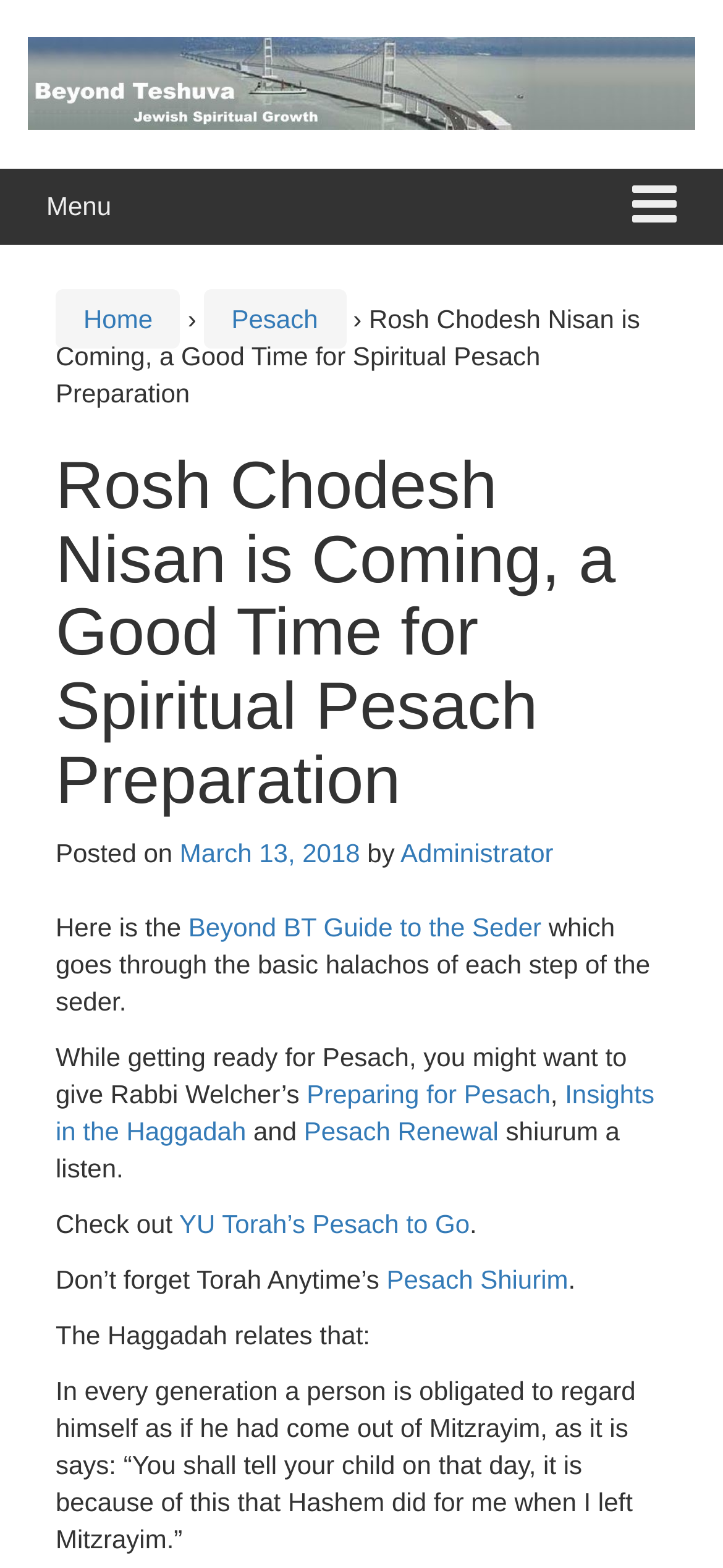What is the name of the guide mentioned in the article?
Based on the visual details in the image, please answer the question thoroughly.

The name of the guide mentioned in the article can be found in the first paragraph, where it says 'Here is the Beyond BT Guide to the Seder'.